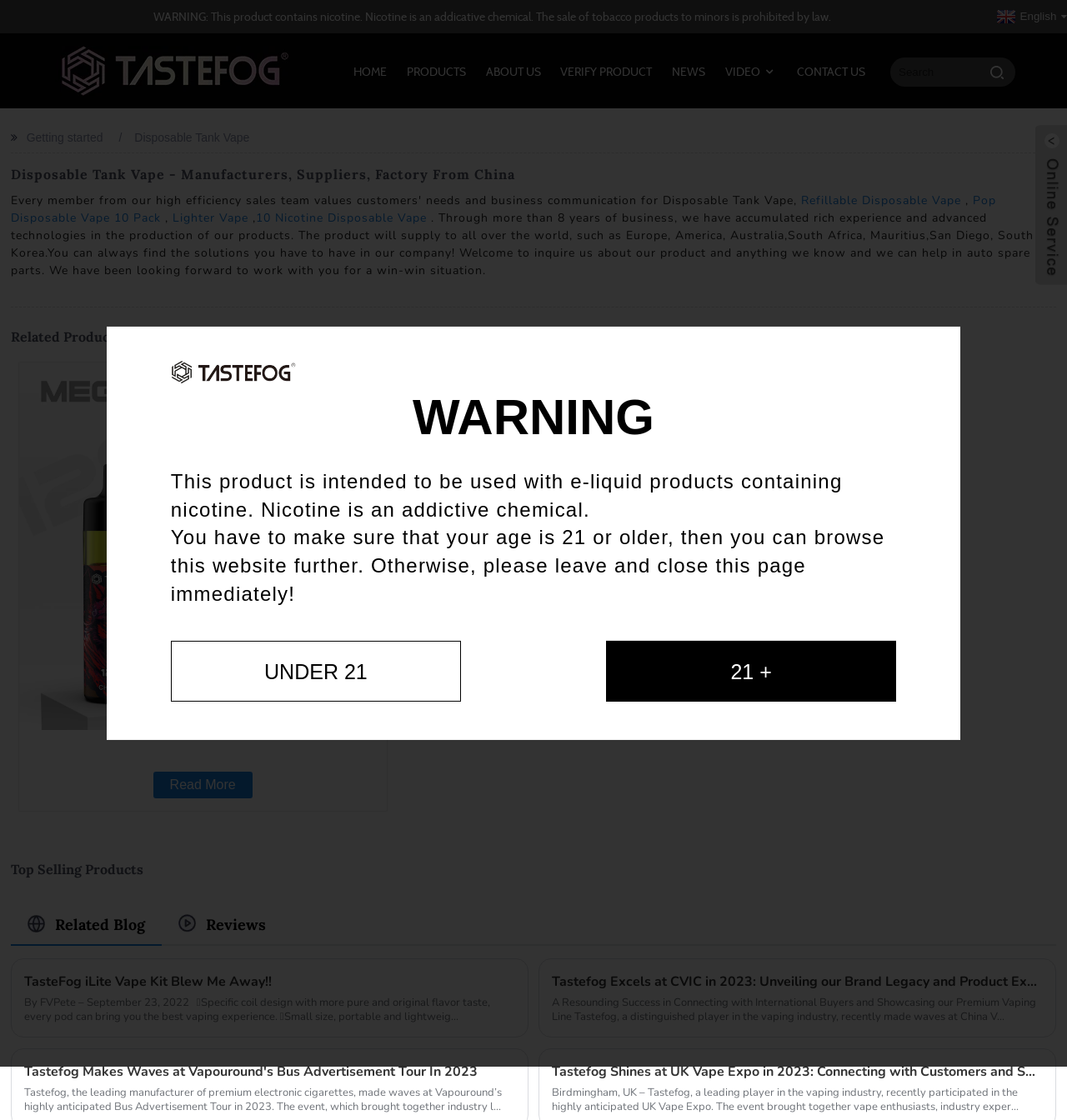Specify the bounding box coordinates of the area to click in order to execute this command: 'Click the English language dropdown'. The coordinates should consist of four float numbers ranging from 0 to 1, and should be formatted as [left, top, right, bottom].

[0.93, 0.009, 1.0, 0.02]